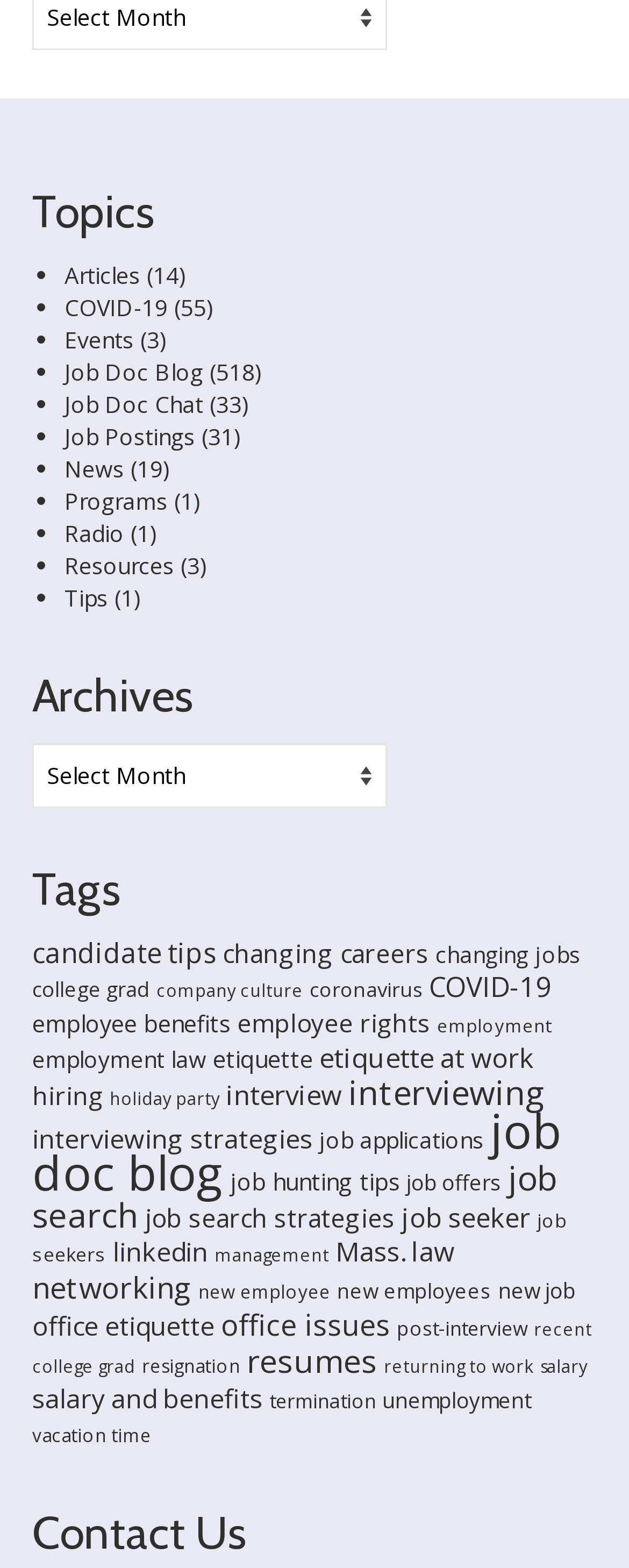Provide the bounding box for the UI element matching this description: "Questions".

None